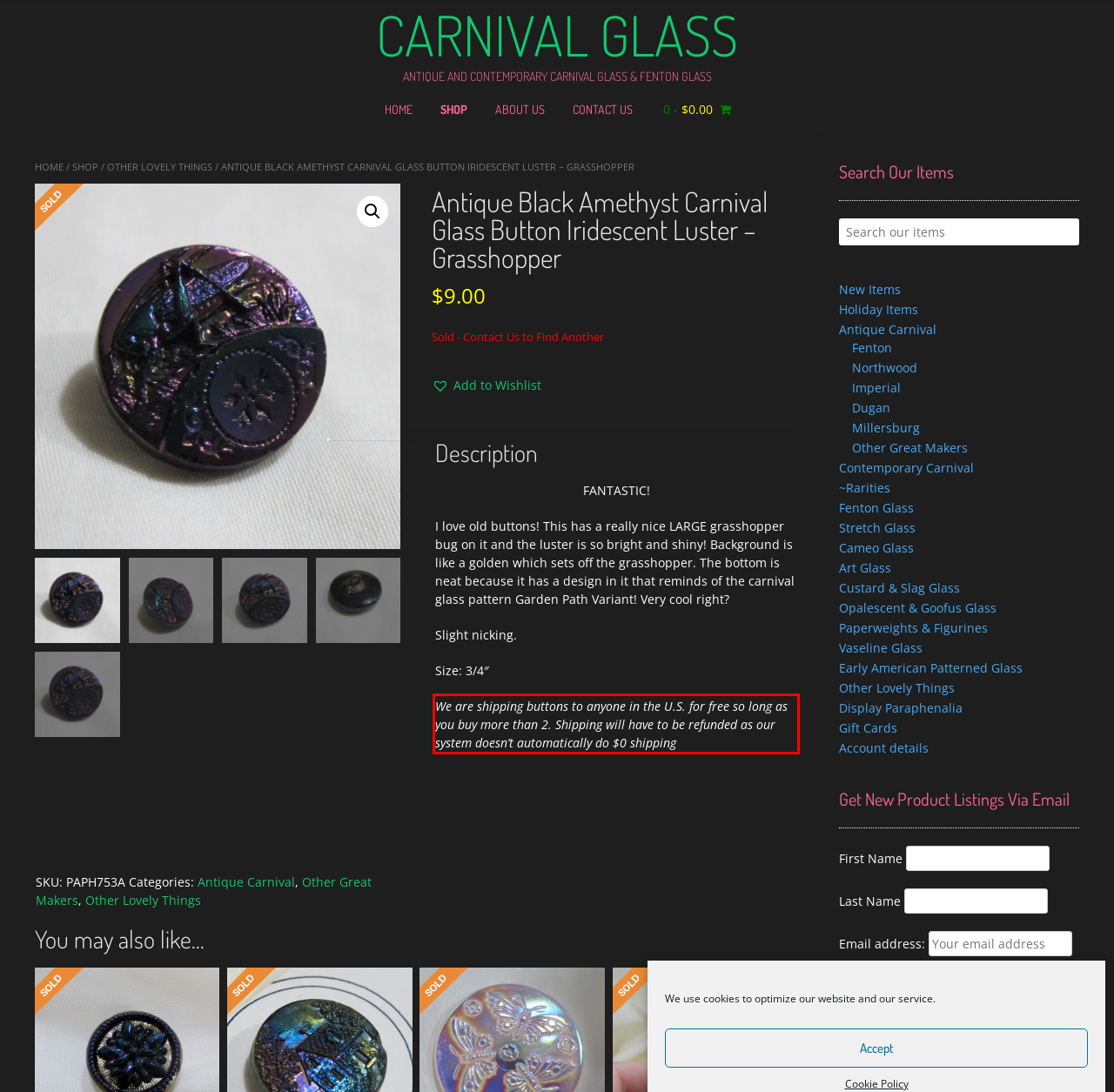You have a screenshot with a red rectangle around a UI element. Recognize and extract the text within this red bounding box using OCR.

We are shipping buttons to anyone in the U.S. for free so long as you buy more than 2. Shipping will have to be refunded as our system doesn’t automatically do $0 shipping